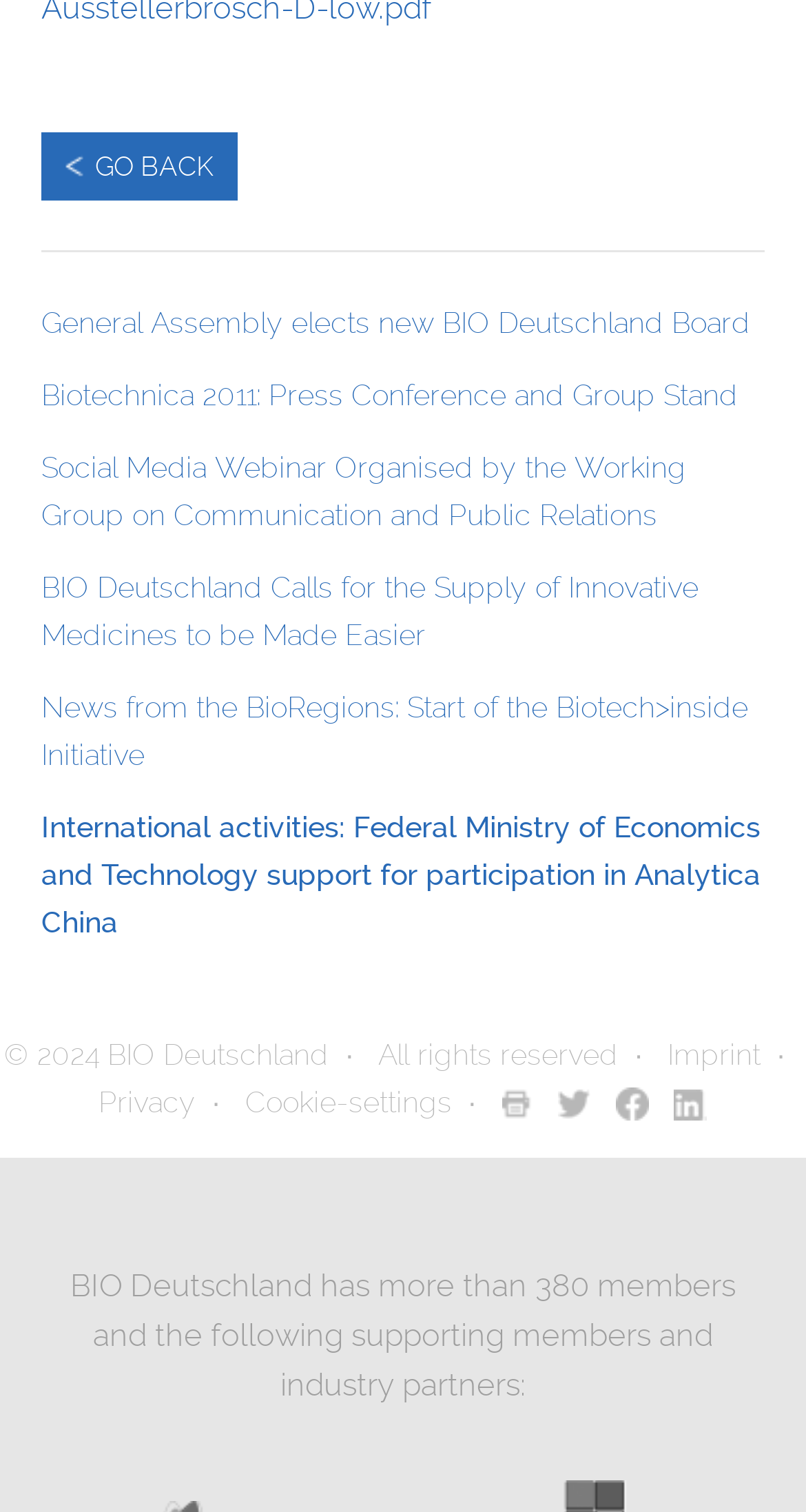Using the description: "Go back", identify the bounding box of the corresponding UI element in the screenshot.

[0.051, 0.087, 0.295, 0.132]